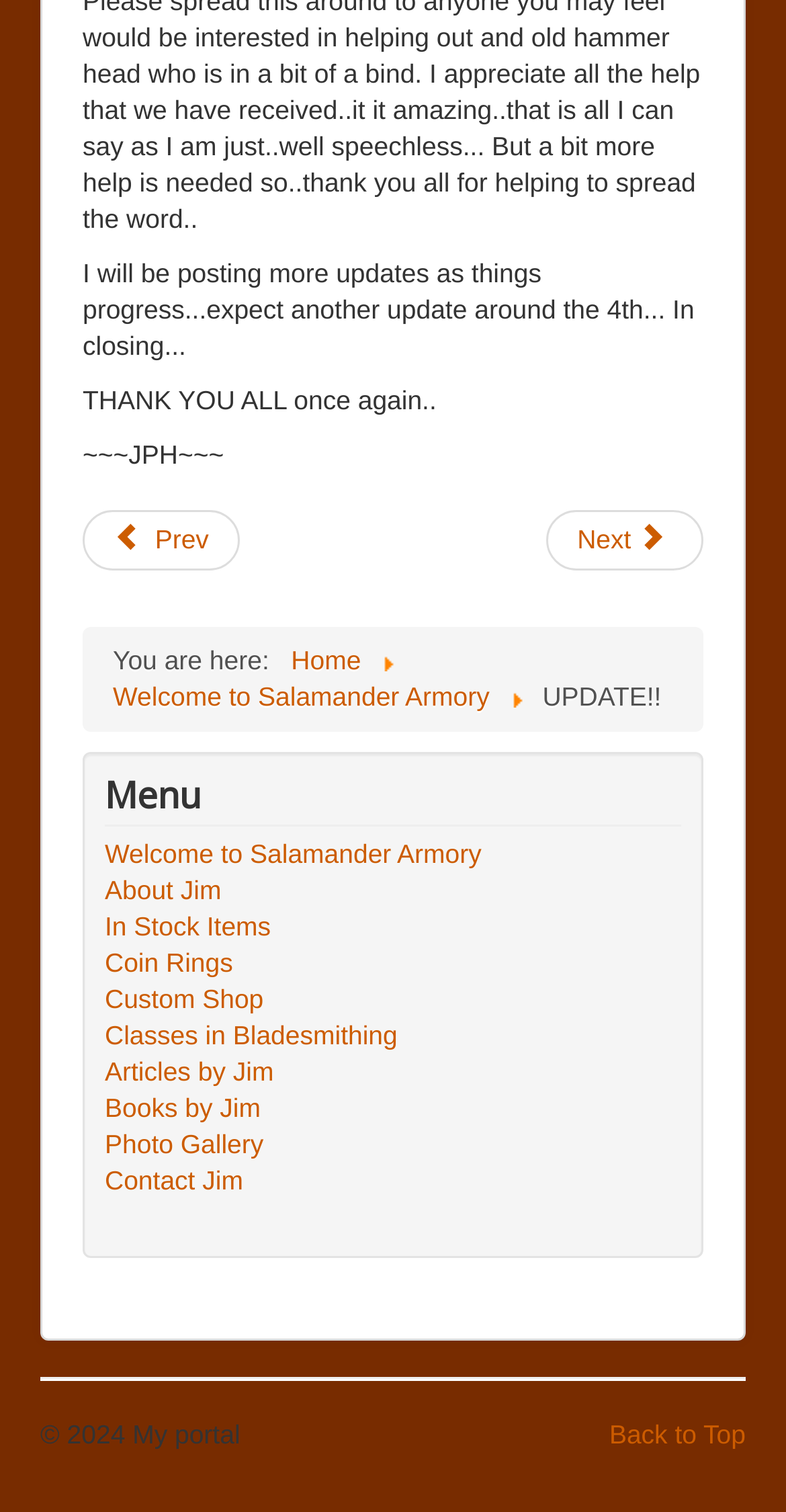Give a one-word or one-phrase response to the question: 
What is the last item in the menu?

Contact Jim